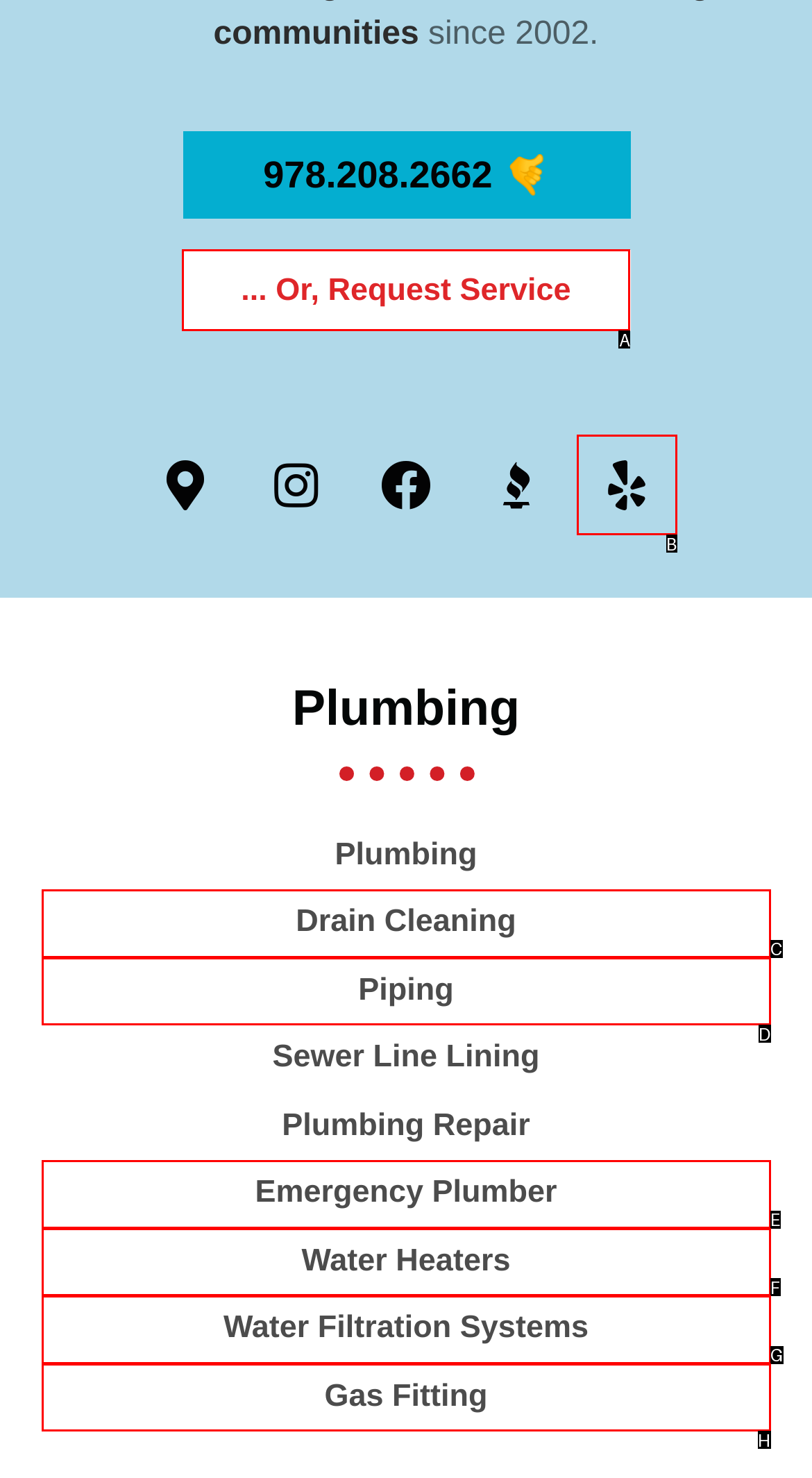With the provided description: parent_node: JIM RYAN CARPET REPAIR, select the most suitable HTML element. Respond with the letter of the selected option.

None